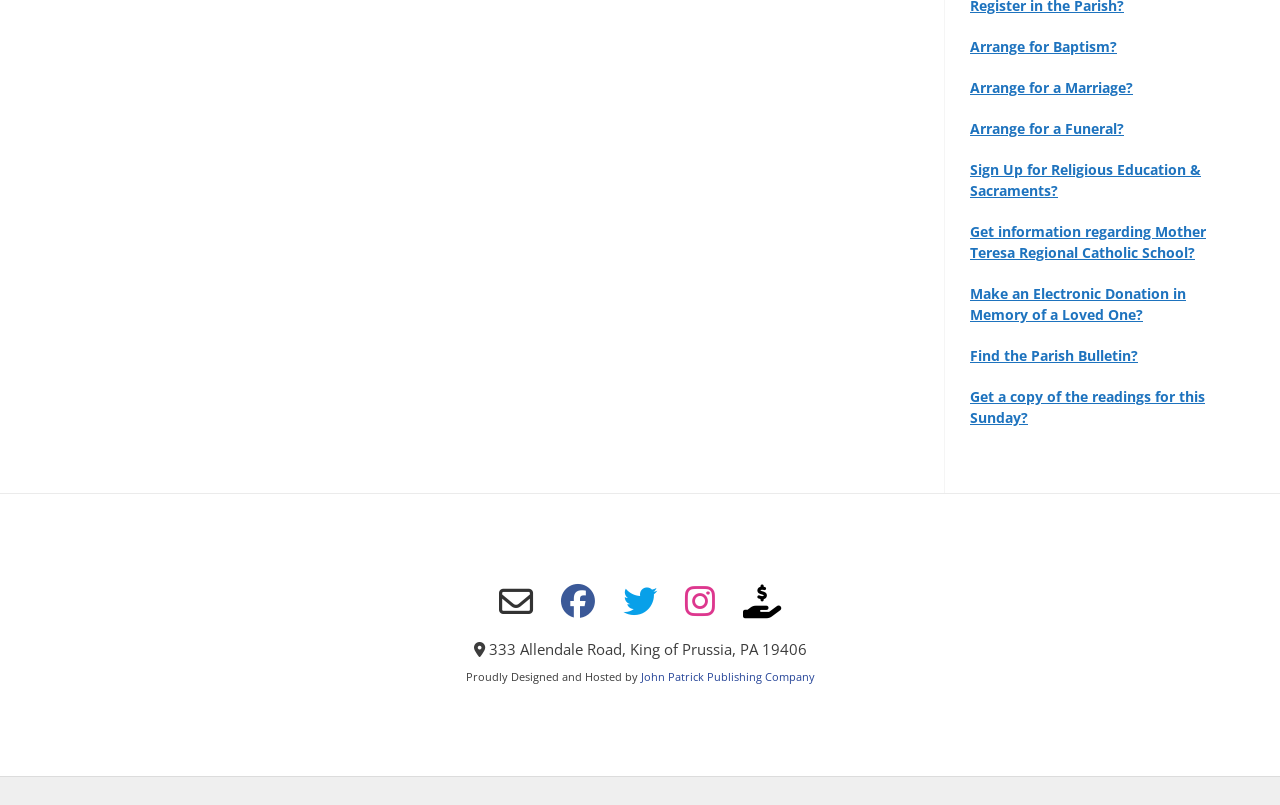Determine the bounding box coordinates of the region to click in order to accomplish the following instruction: "Get information regarding Mother Teresa Regional Catholic School". Provide the coordinates as four float numbers between 0 and 1, specifically [left, top, right, bottom].

[0.758, 0.276, 0.942, 0.325]